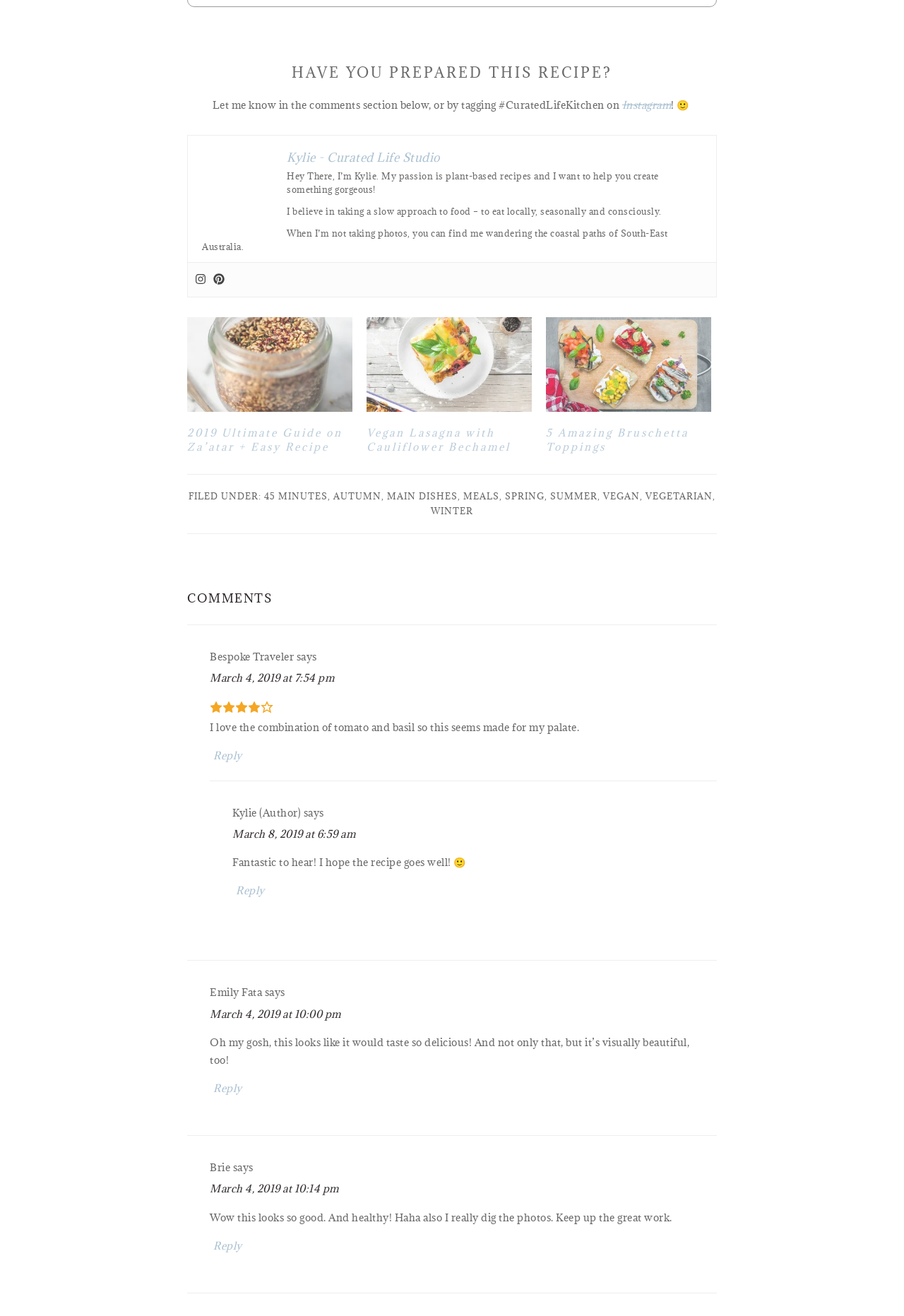What is the author's name?
Look at the screenshot and provide an in-depth answer.

The author's name is mentioned in the section 'READER INTERACTIONS' where it says 'Kylie (Author)'.